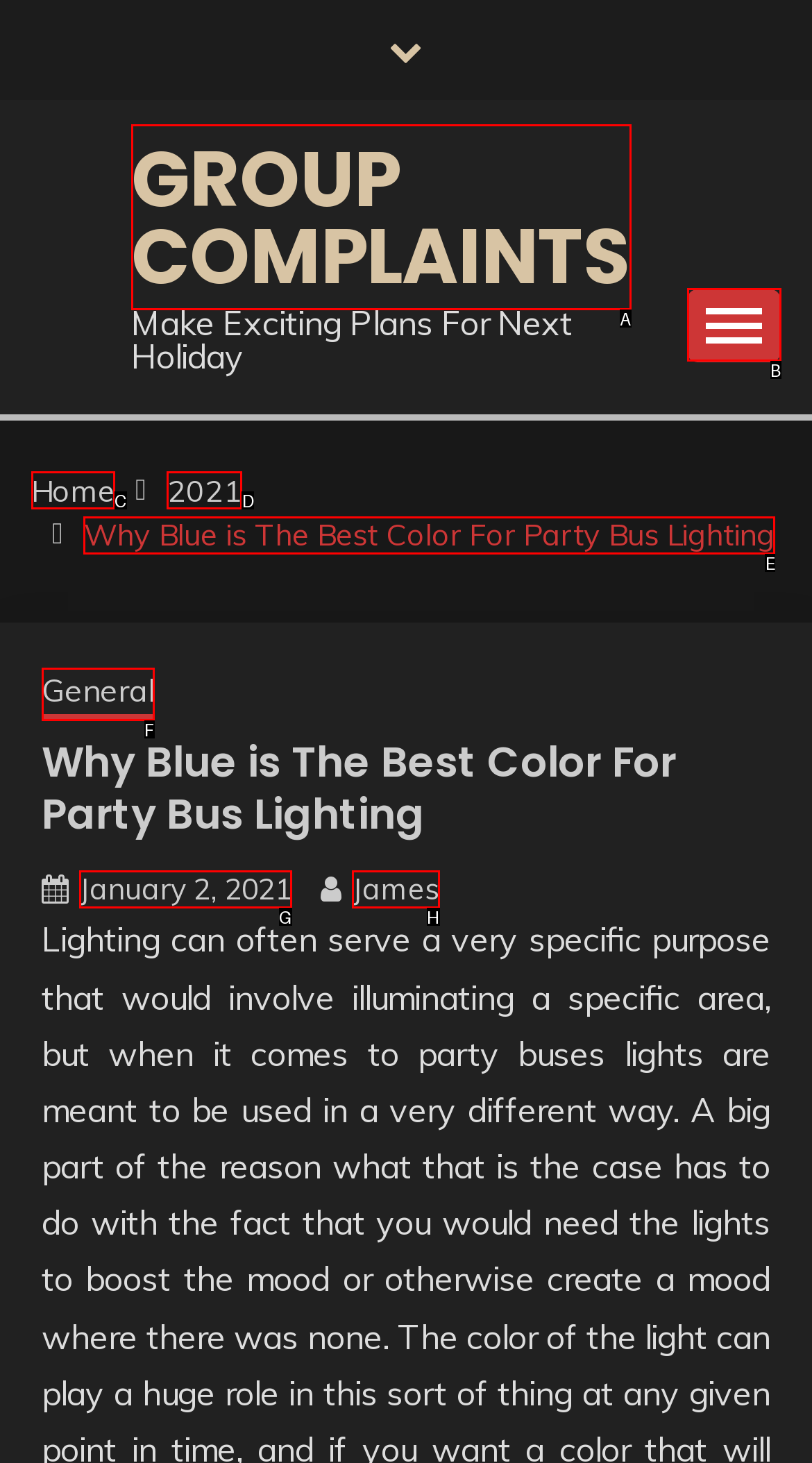Identify which lettered option to click to carry out the task: Read the press releases. Provide the letter as your answer.

None